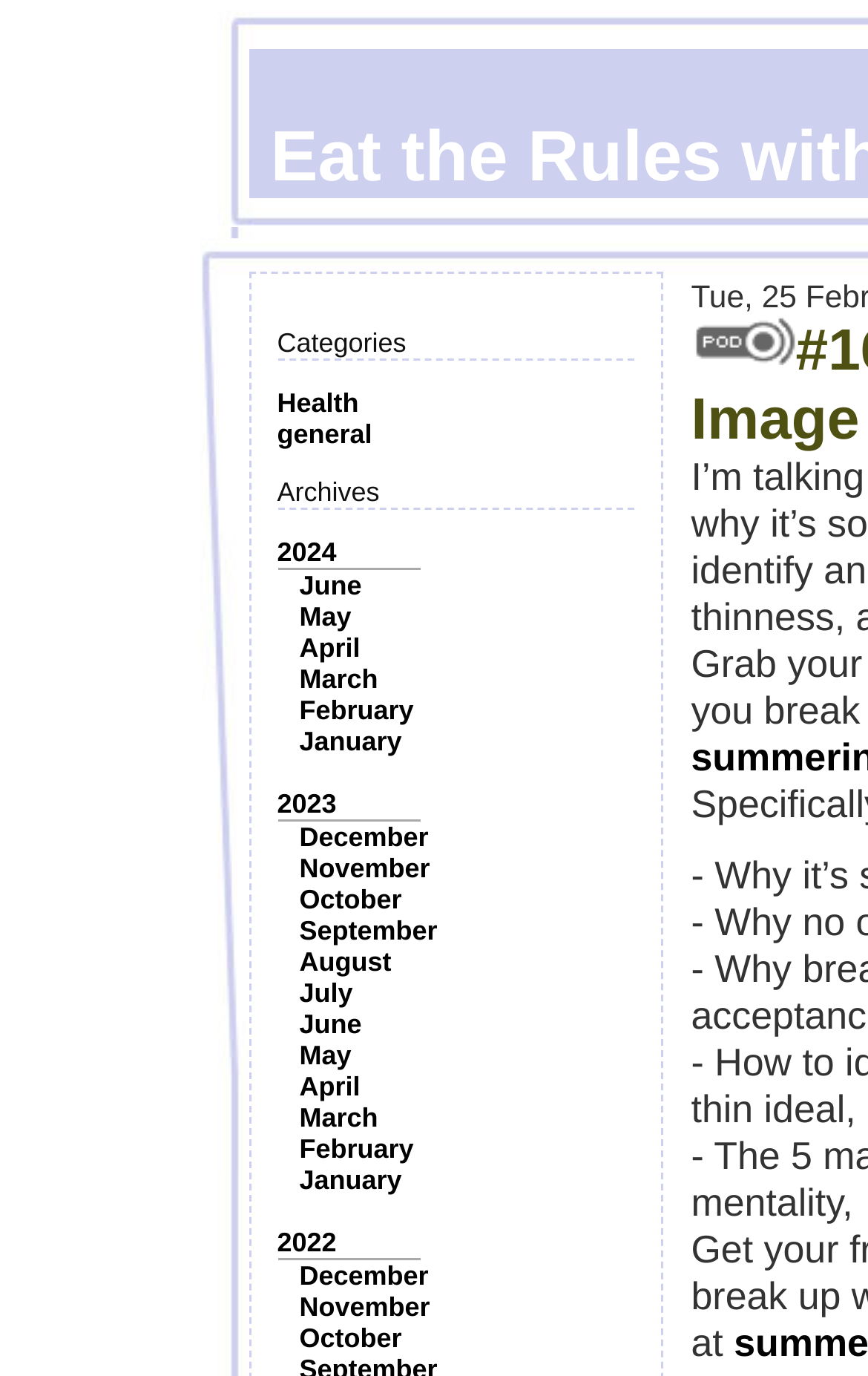What is the most recent year in the archives?
From the image, respond using a single word or phrase.

2024